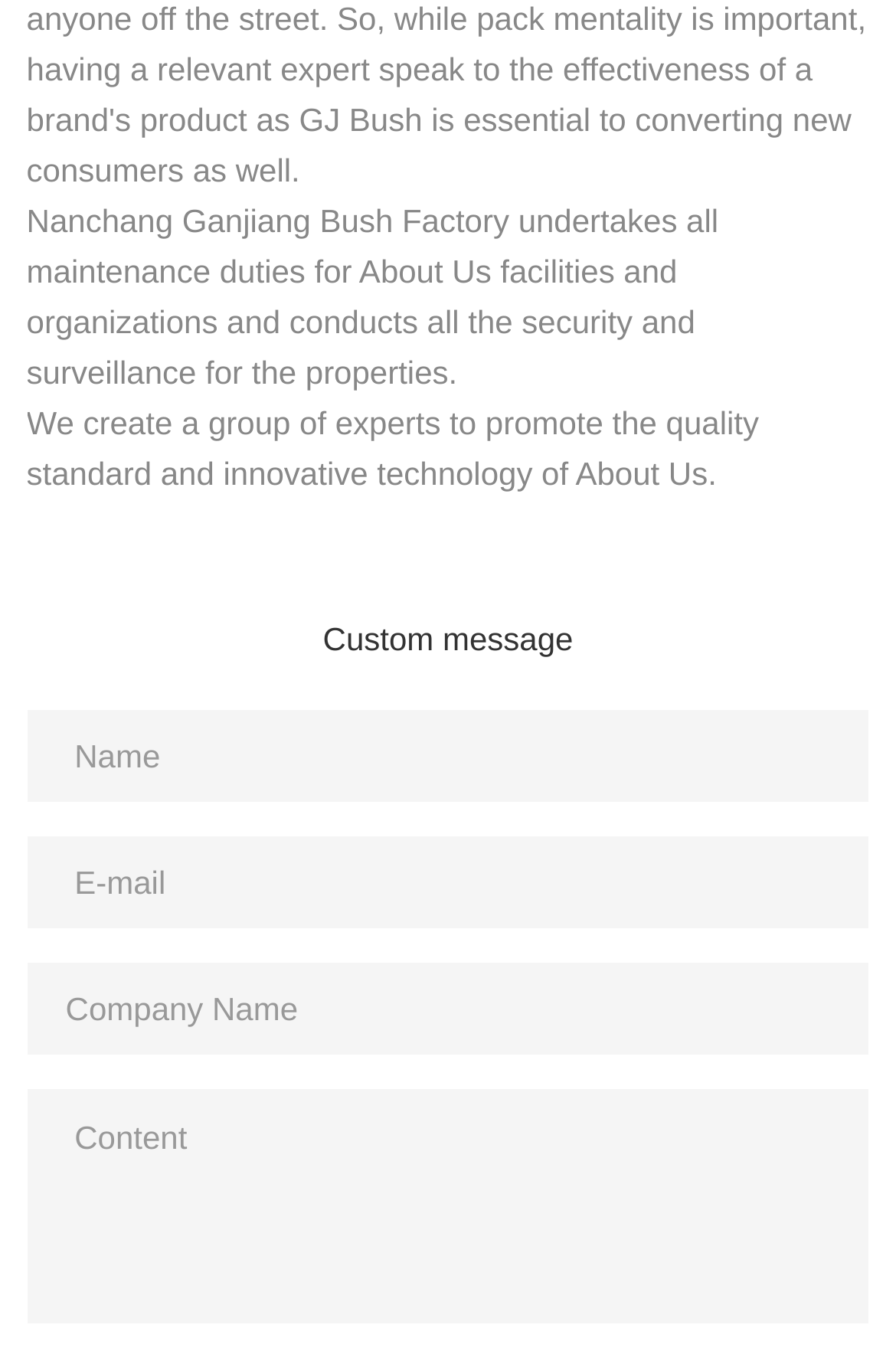Use a single word or phrase to answer the question: 
How many textboxes are required on the webpage?

3